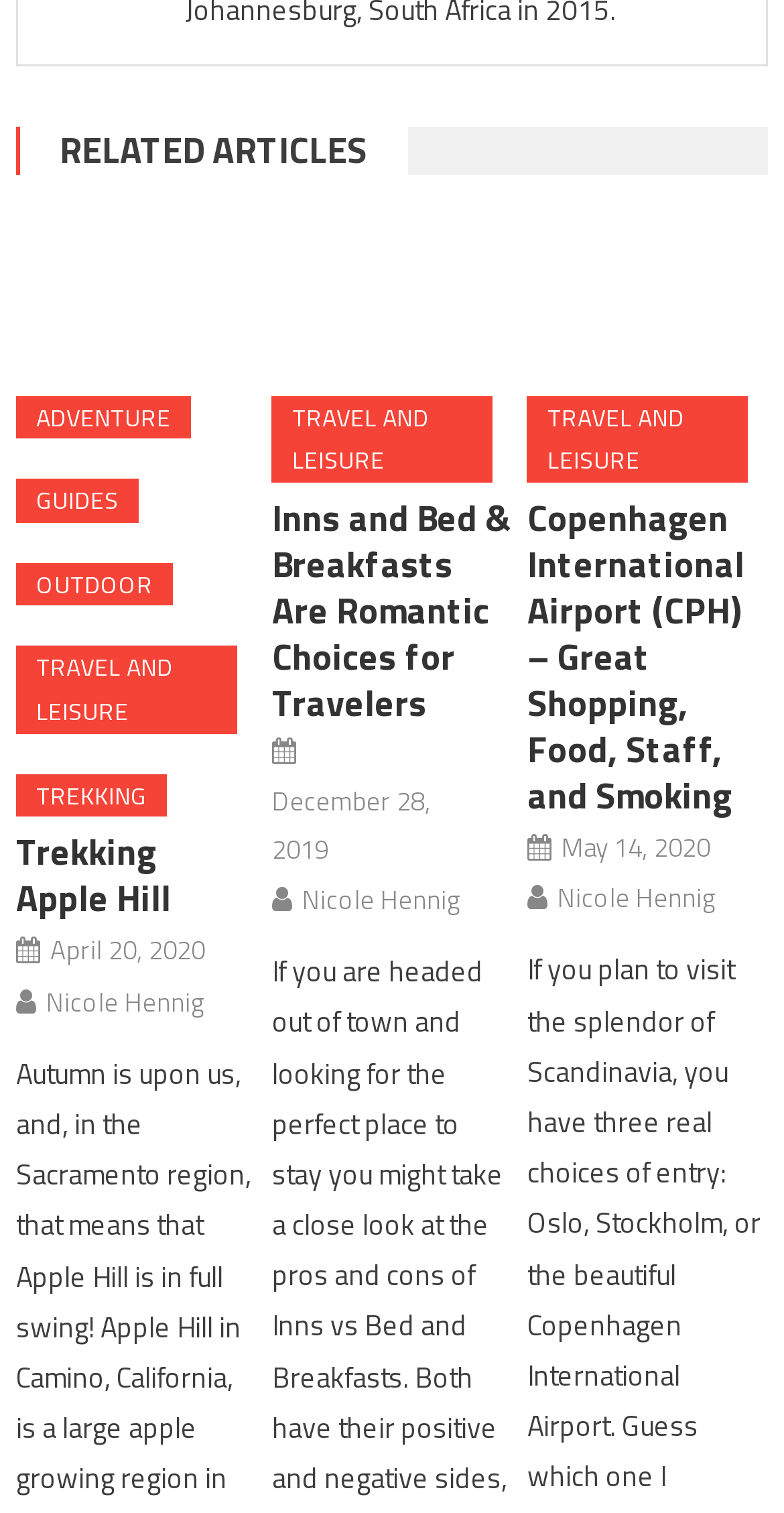What is the date of the article 'Copenhagen International Airport (CPH) – Great Shopping, Food, Staff, and Smoking'?
From the image, respond using a single word or phrase.

May 14, 2020